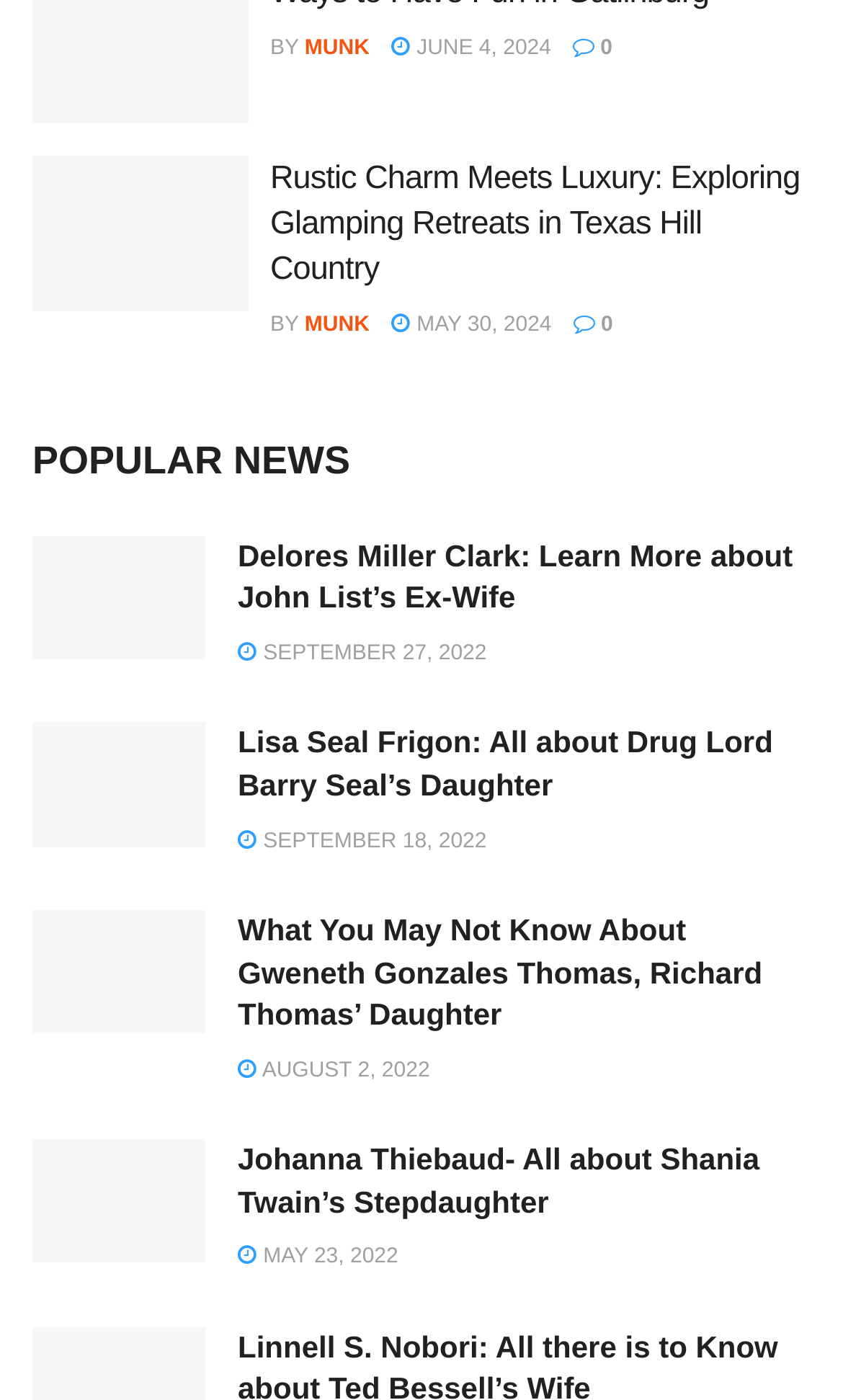Based on the image, provide a detailed response to the question:
How many images are in the first article?

The first article has one image, which is accompanied by a link with the text 'Glamping Retreats in Texas Hill Country'.